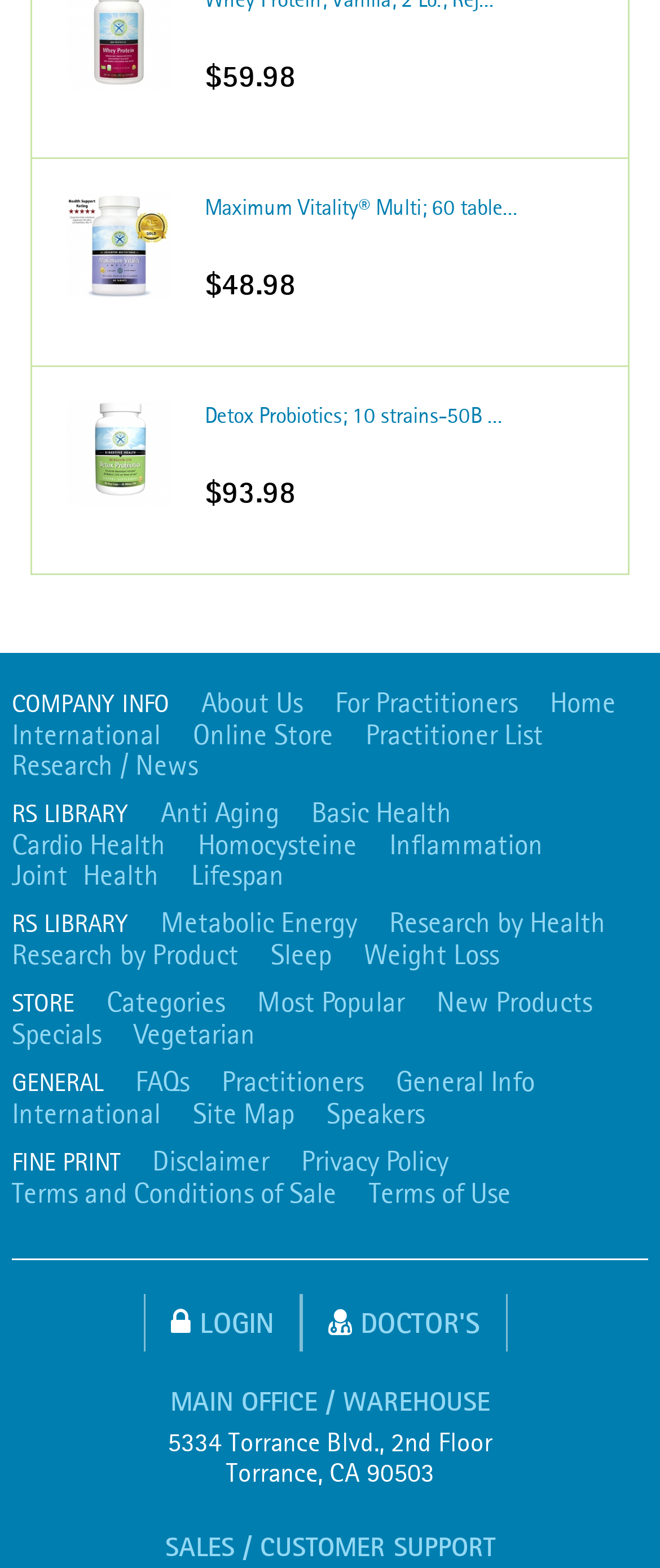Could you find the bounding box coordinates of the clickable area to complete this instruction: "Go to the 'Online Store'"?

[0.292, 0.458, 0.505, 0.478]